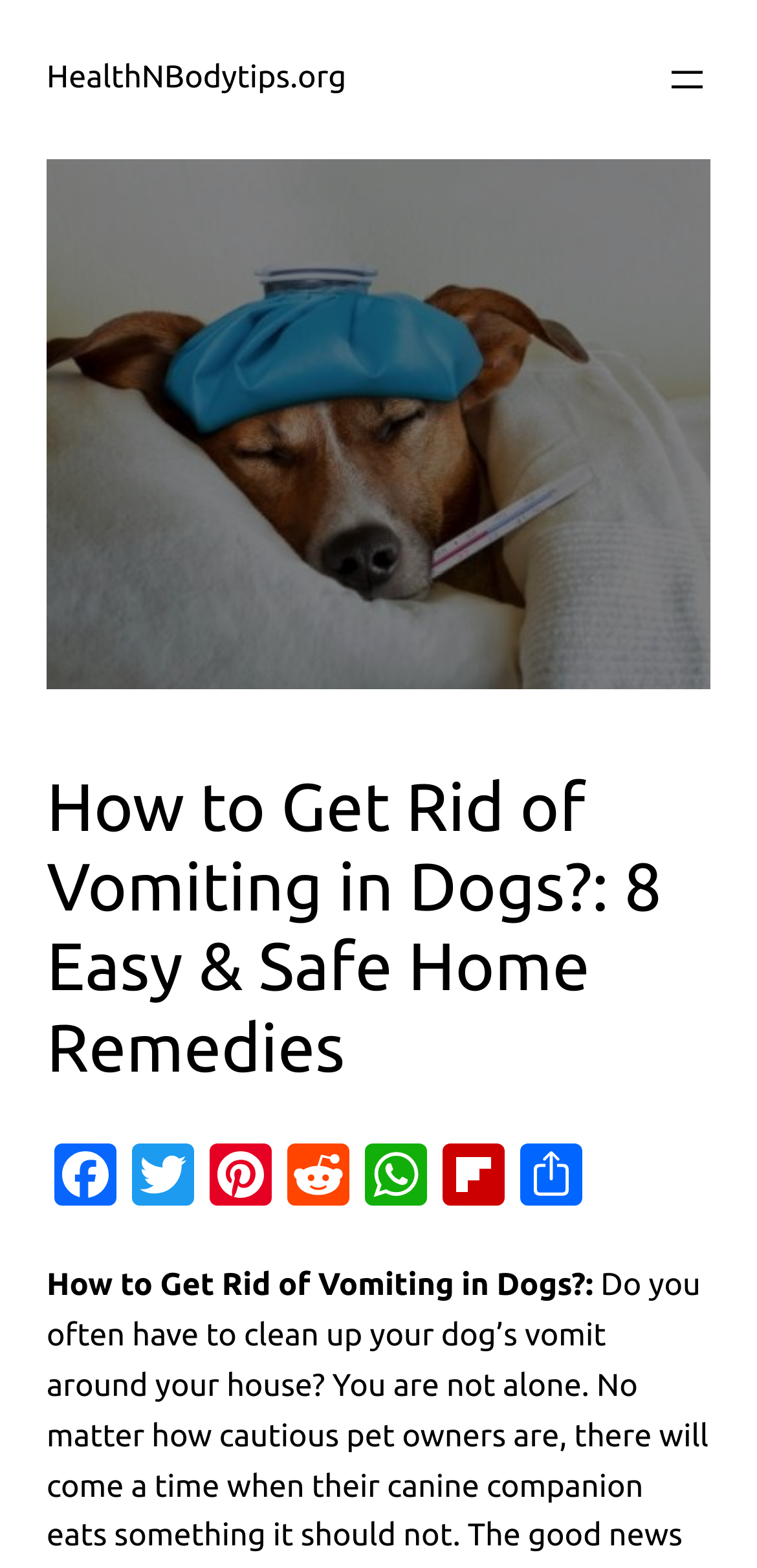Please find the main title text of this webpage.

How to Get Rid of Vomiting in Dogs?: 8 Easy & Safe Home Remedies